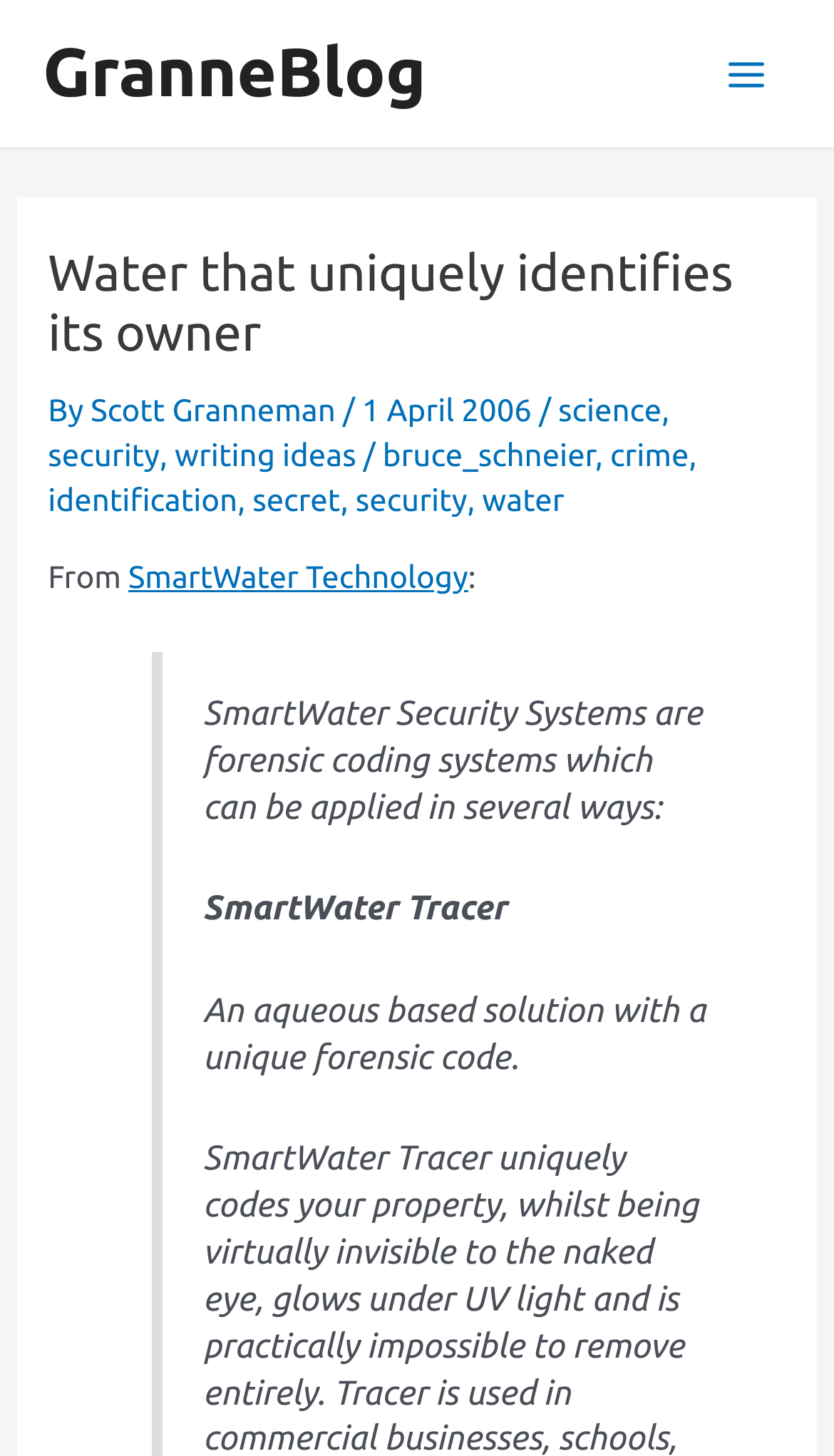Pinpoint the bounding box coordinates of the element that must be clicked to accomplish the following instruction: "Click the 'GranneBlog' link". The coordinates should be in the format of four float numbers between 0 and 1, i.e., [left, top, right, bottom].

[0.051, 0.024, 0.511, 0.077]